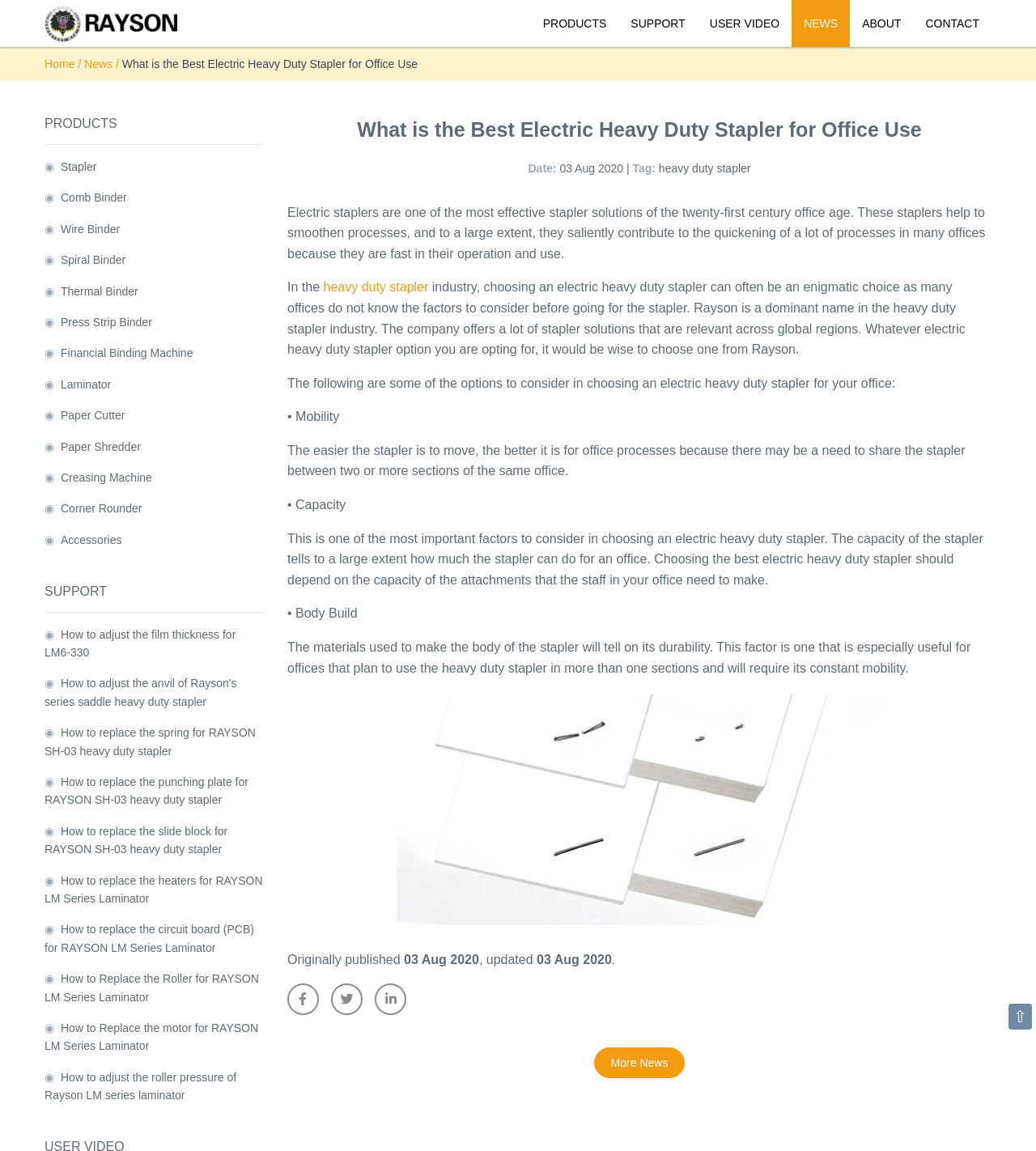Find the bounding box coordinates for the HTML element specified by: "Paper Shredder".

[0.059, 0.382, 0.136, 0.393]